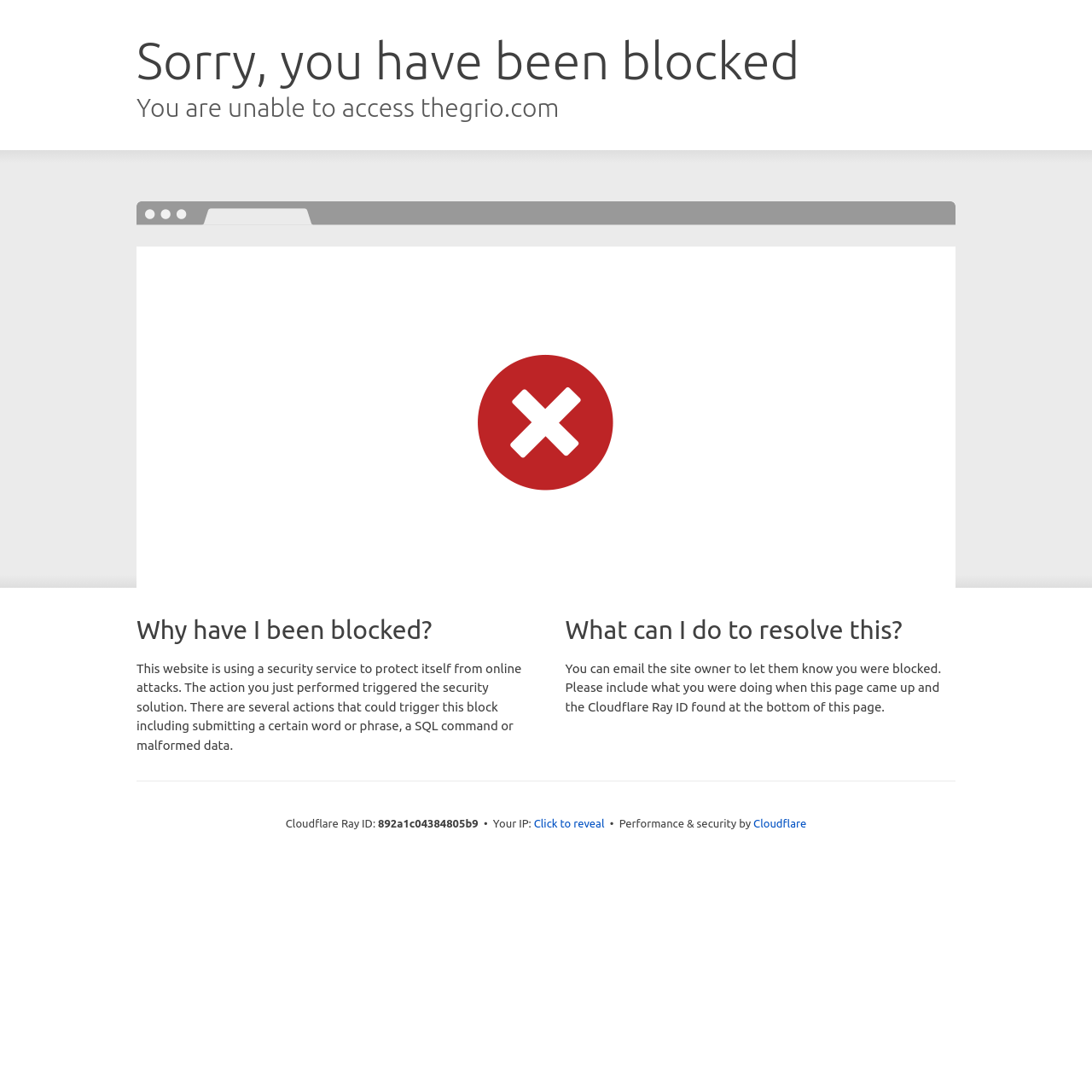Extract the bounding box for the UI element that matches this description: "Cloudflare".

[0.69, 0.749, 0.738, 0.76]